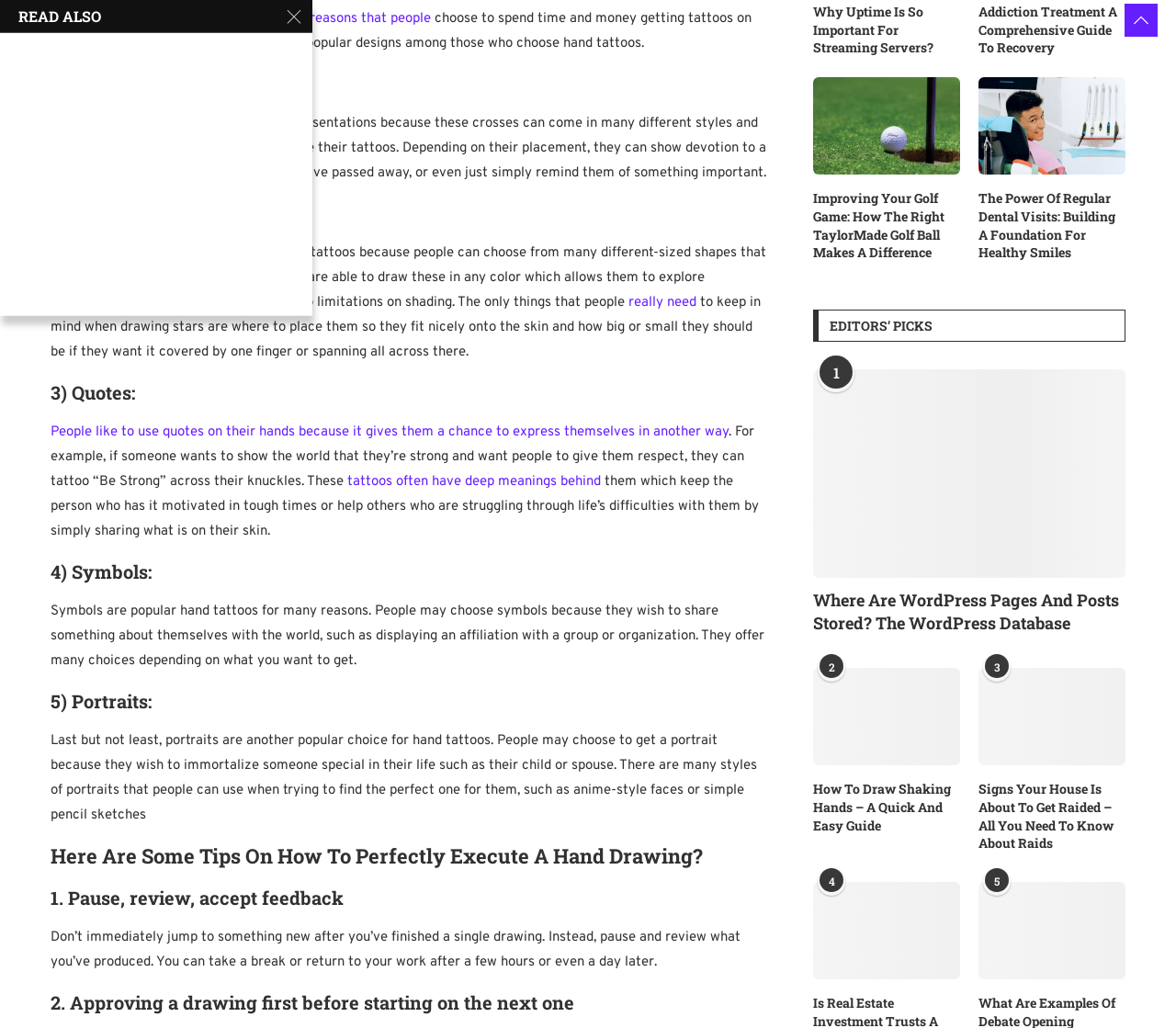Please predict the bounding box coordinates of the element's region where a click is necessary to complete the following instruction: "View the image of La Trobe University". The coordinates should be represented by four float numbers between 0 and 1, i.e., [left, top, right, bottom].

None